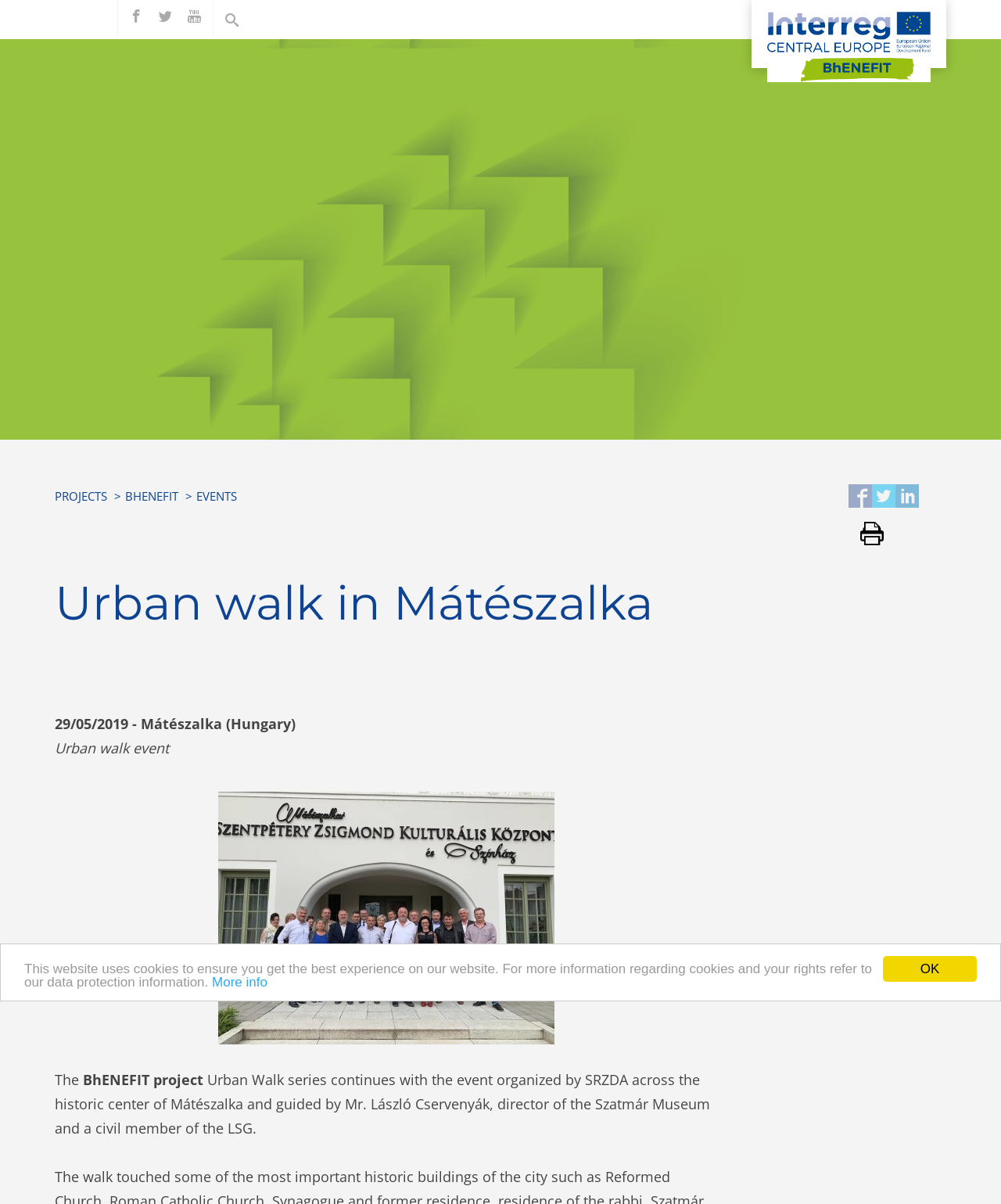Deliver a detailed narrative of the webpage's visual and textual elements.

The webpage is about an urban walk event in Mátészalka, Hungary, organized by the BhENEFIT project. At the top right corner, there is a cookie notification with a link to "More info" and an "OK" button. Below this notification, there are social media links to Facebook, Twitter, YouTube, and another unknown platform.

On the top left corner, there is a search bar with a placeholder text "Search...". Next to it, there is a logo image that spans the entire width of the page. Below the logo, there is a breadcrumb navigation menu with links to "PROJECTS", "BHENEFIT", and "EVENTS".

The main content of the page is divided into two sections. The left section has a heading "Urban walk in Mátészalka" followed by the date and location of the event. Below this, there is a brief description of the event, which is an urban walk guided by Mr. László Cservenyák.

The right section has a large image of the urban walk event, with a link to the event page. Above the image, there are three social media links and a link to an unknown platform.

At the bottom of the page, there is a footer section with a copyright notice and some other links.